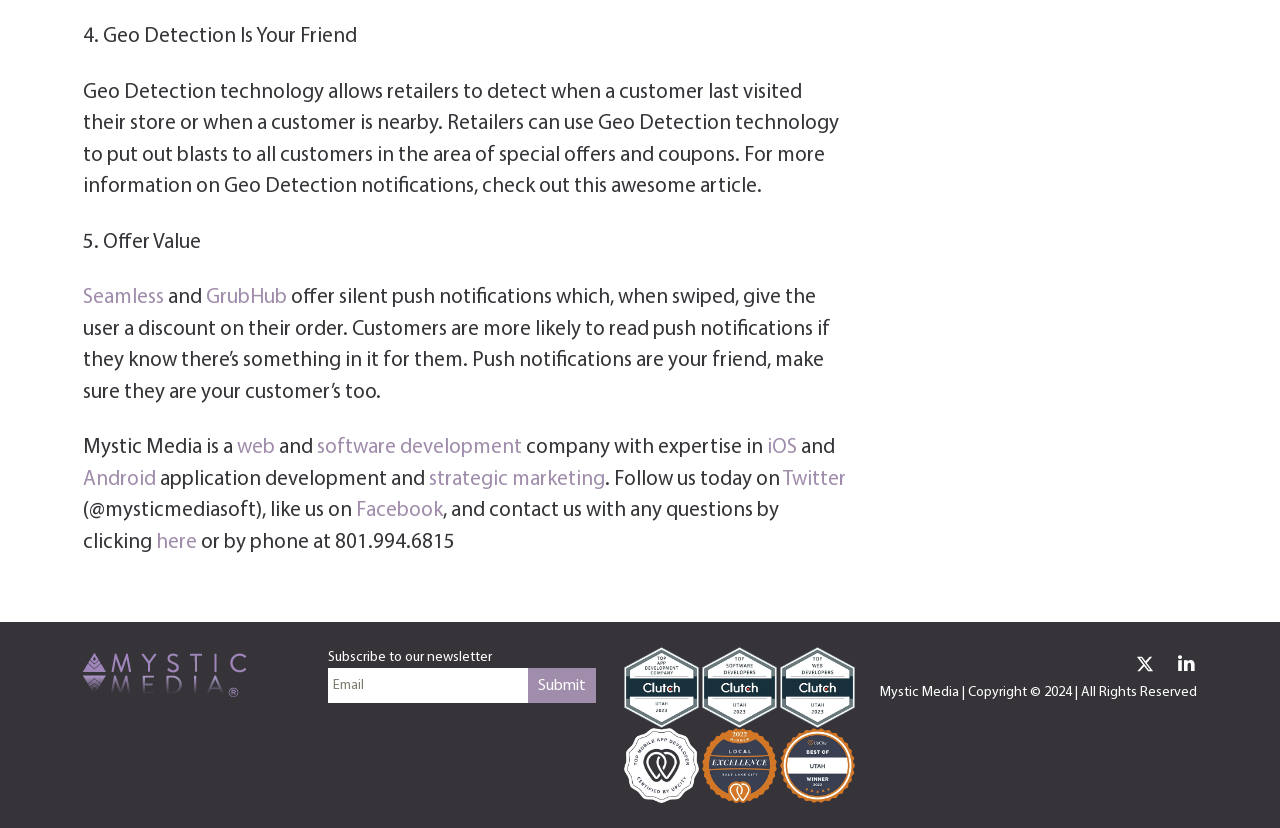Please provide the bounding box coordinates for the UI element as described: "strategic marketing". The coordinates must be four floats between 0 and 1, represented as [left, top, right, bottom].

[0.335, 0.566, 0.473, 0.591]